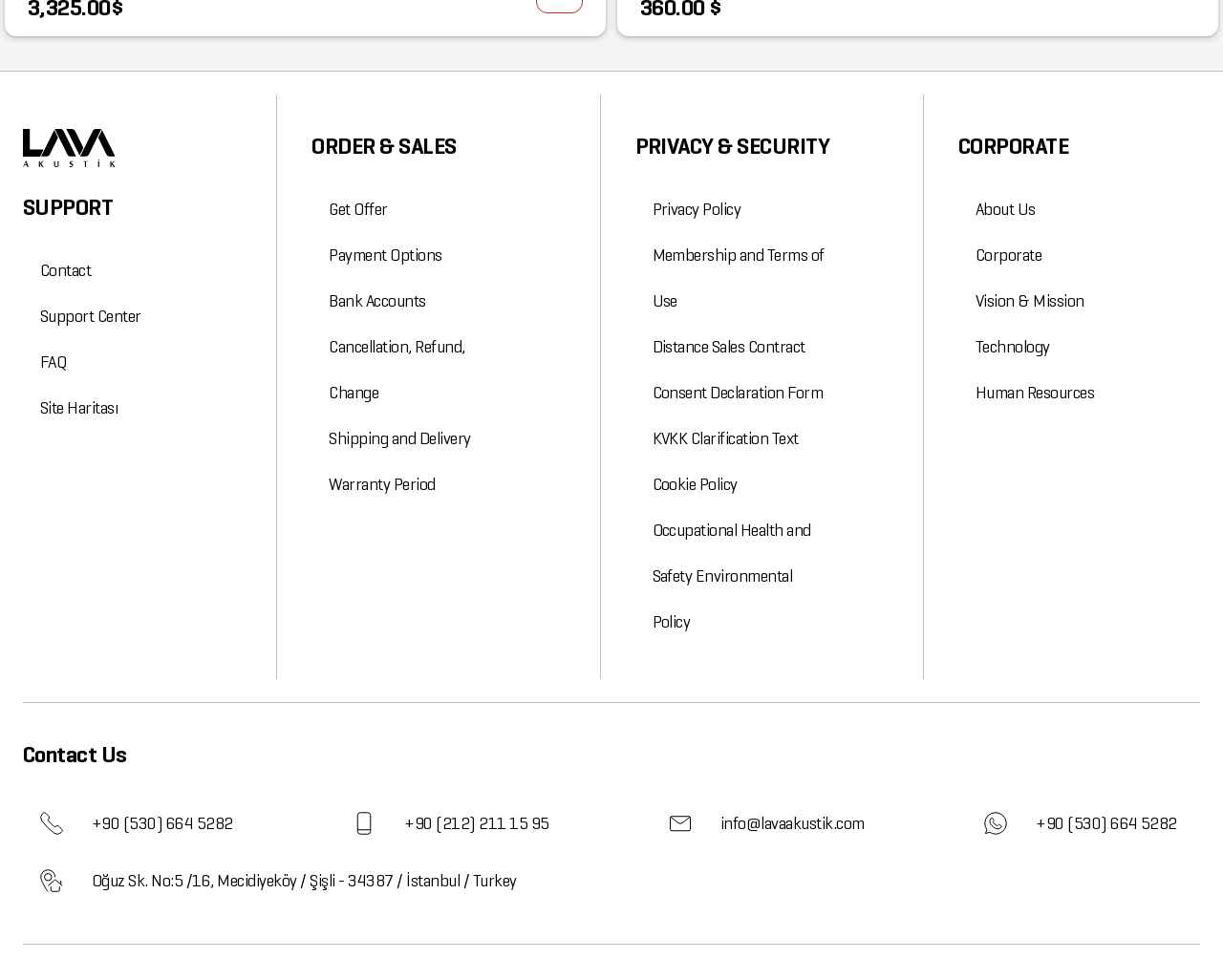Kindly provide the bounding box coordinates of the section you need to click on to fulfill the given instruction: "Get an offer".

[0.269, 0.19, 0.317, 0.237]